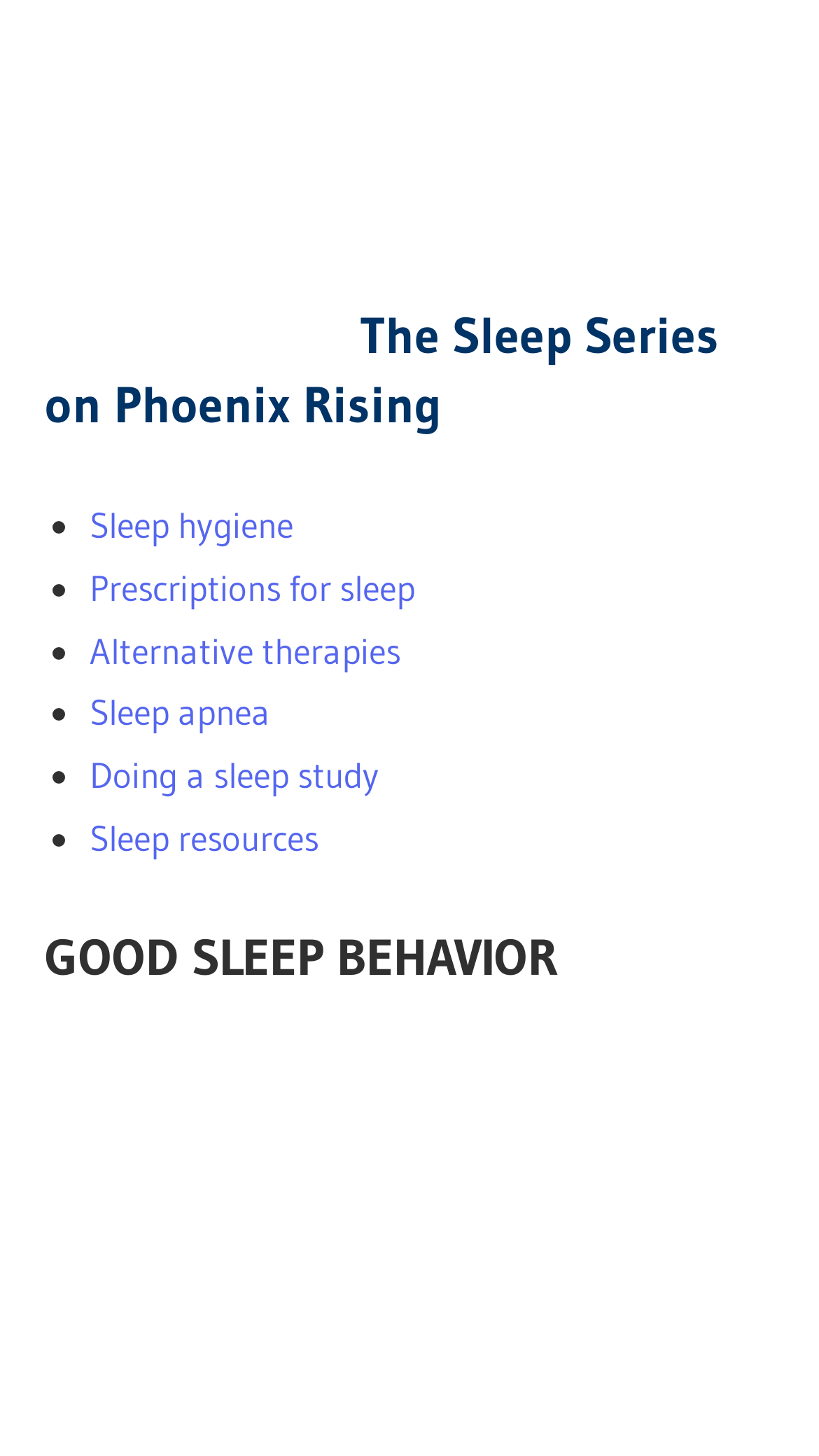Use a single word or phrase to answer the question:
What is the content of the image?

Good Sleep Behavior CFS